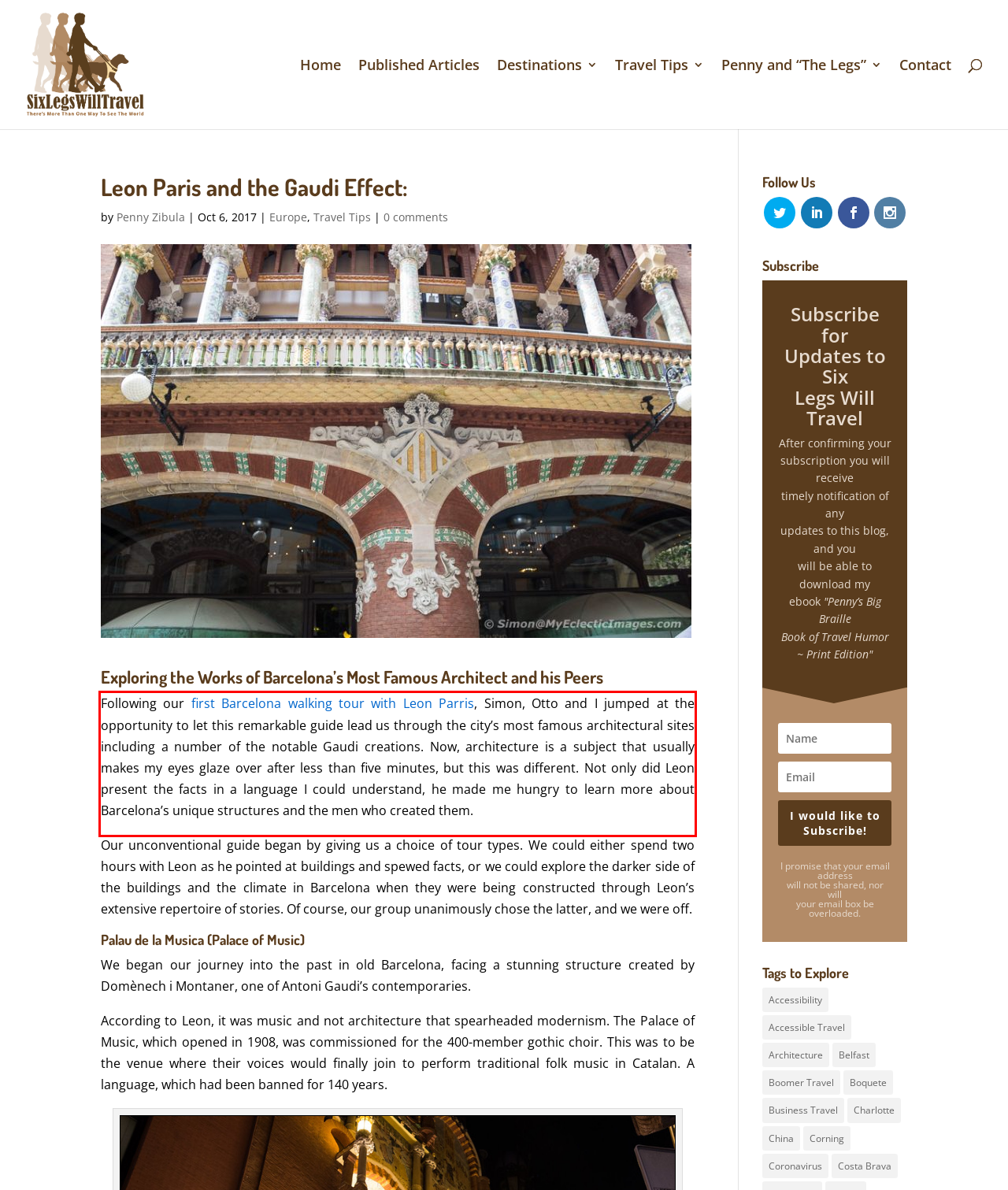With the given screenshot of a webpage, locate the red rectangle bounding box and extract the text content using OCR.

Following our first Barcelona walking tour with Leon Parris, Simon, Otto and I jumped at the opportunity to let this remarkable guide lead us through the city’s most famous architectural sites including a number of the notable Gaudi creations. Now, architecture is a subject that usually makes my eyes glaze over after less than five minutes, but this was different. Not only did Leon present the facts in a language I could understand, he made me hungry to learn more about Barcelona’s unique structures and the men who created them.